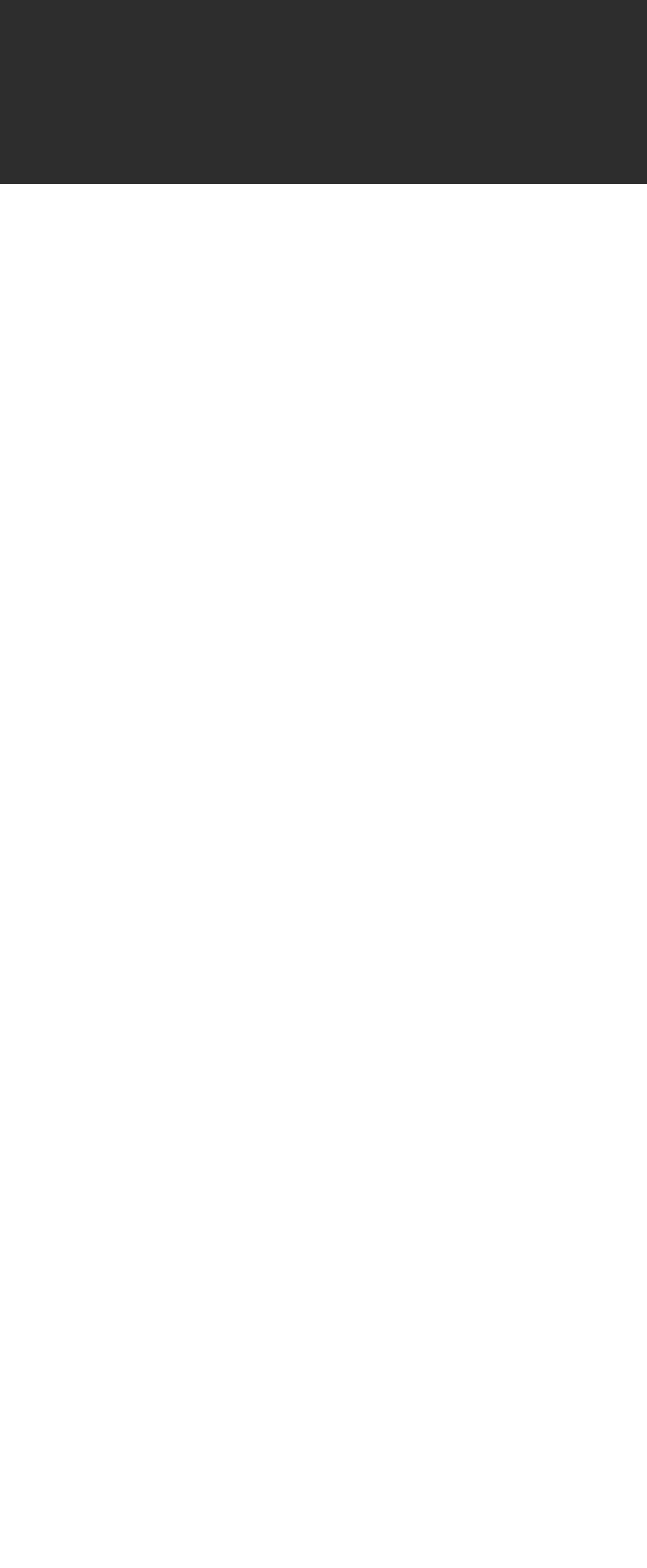Could you find the bounding box coordinates of the clickable area to complete this instruction: "Click on the link to learn how to manage the florescence of crab claw orchid"?

None